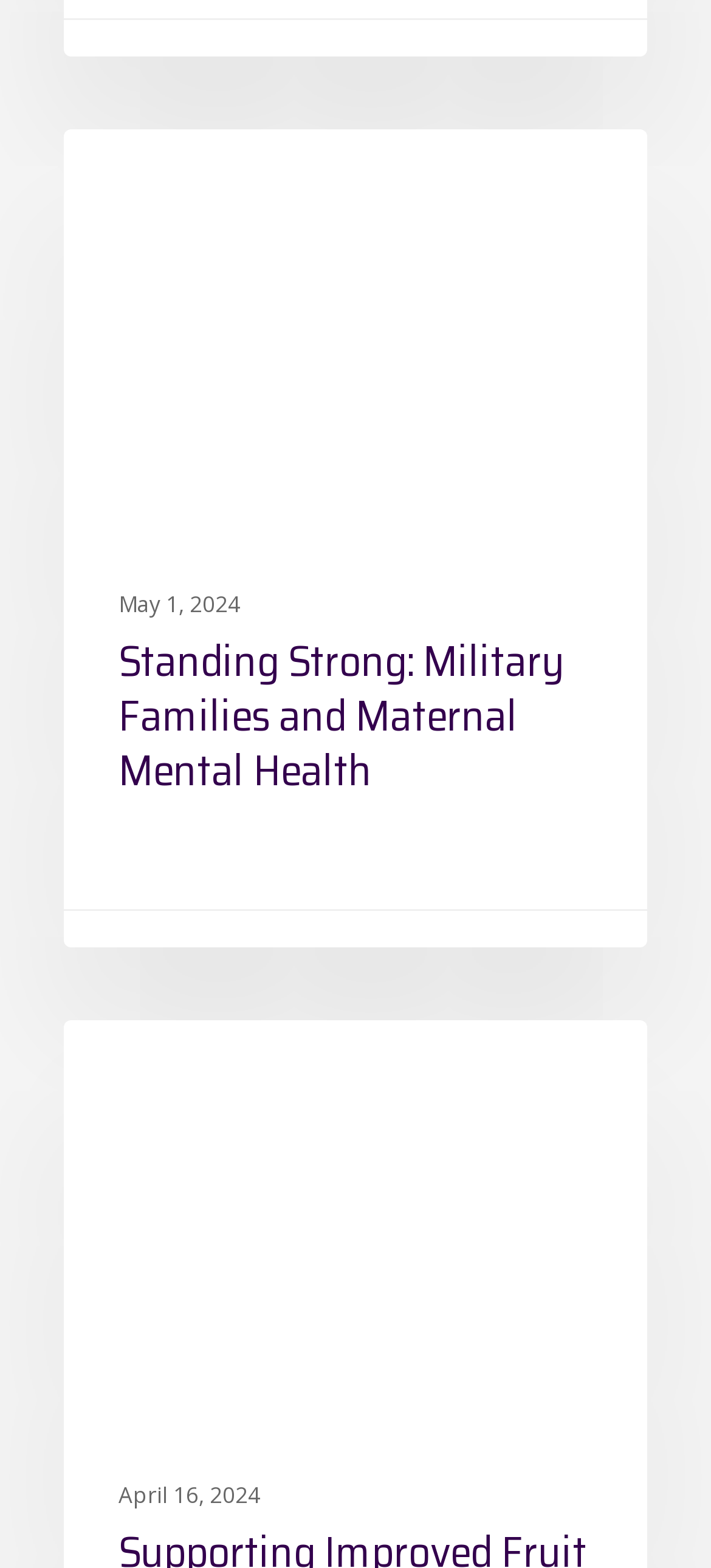What is the date of the second article?
Using the information from the image, give a concise answer in one word or a short phrase.

April 16, 2024